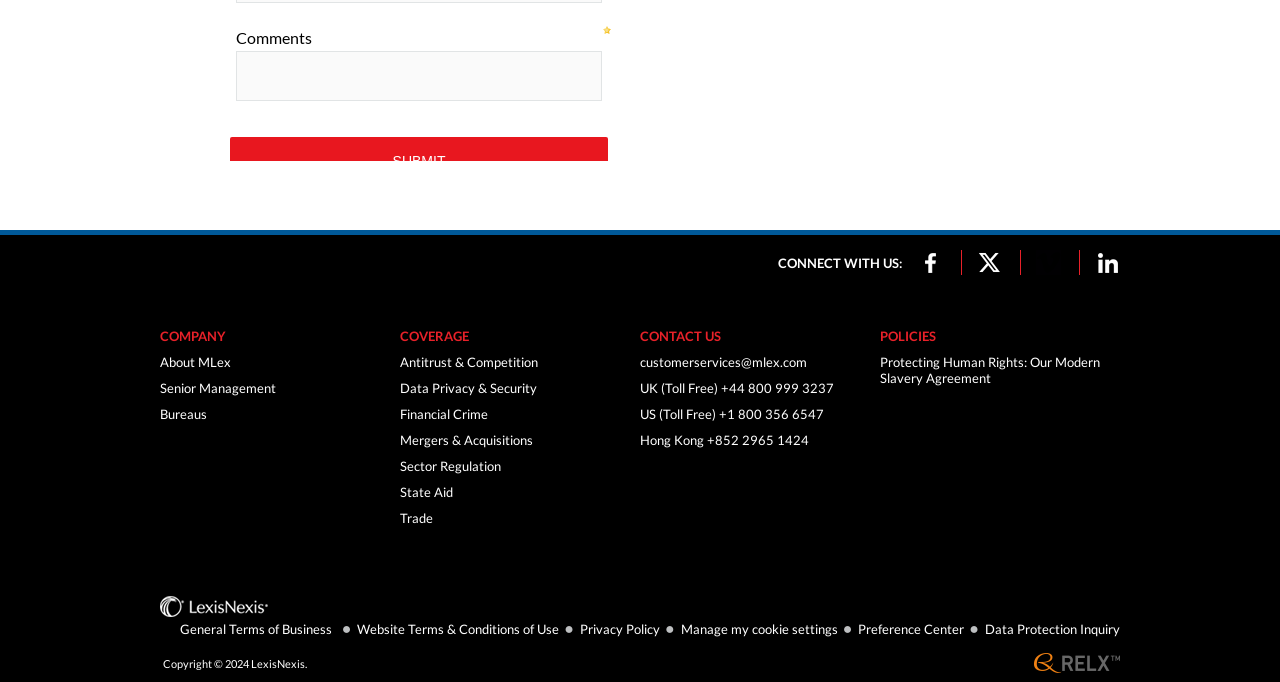Can you provide the bounding box coordinates for the element that should be clicked to implement the instruction: "Learn about the company"?

[0.125, 0.52, 0.18, 0.543]